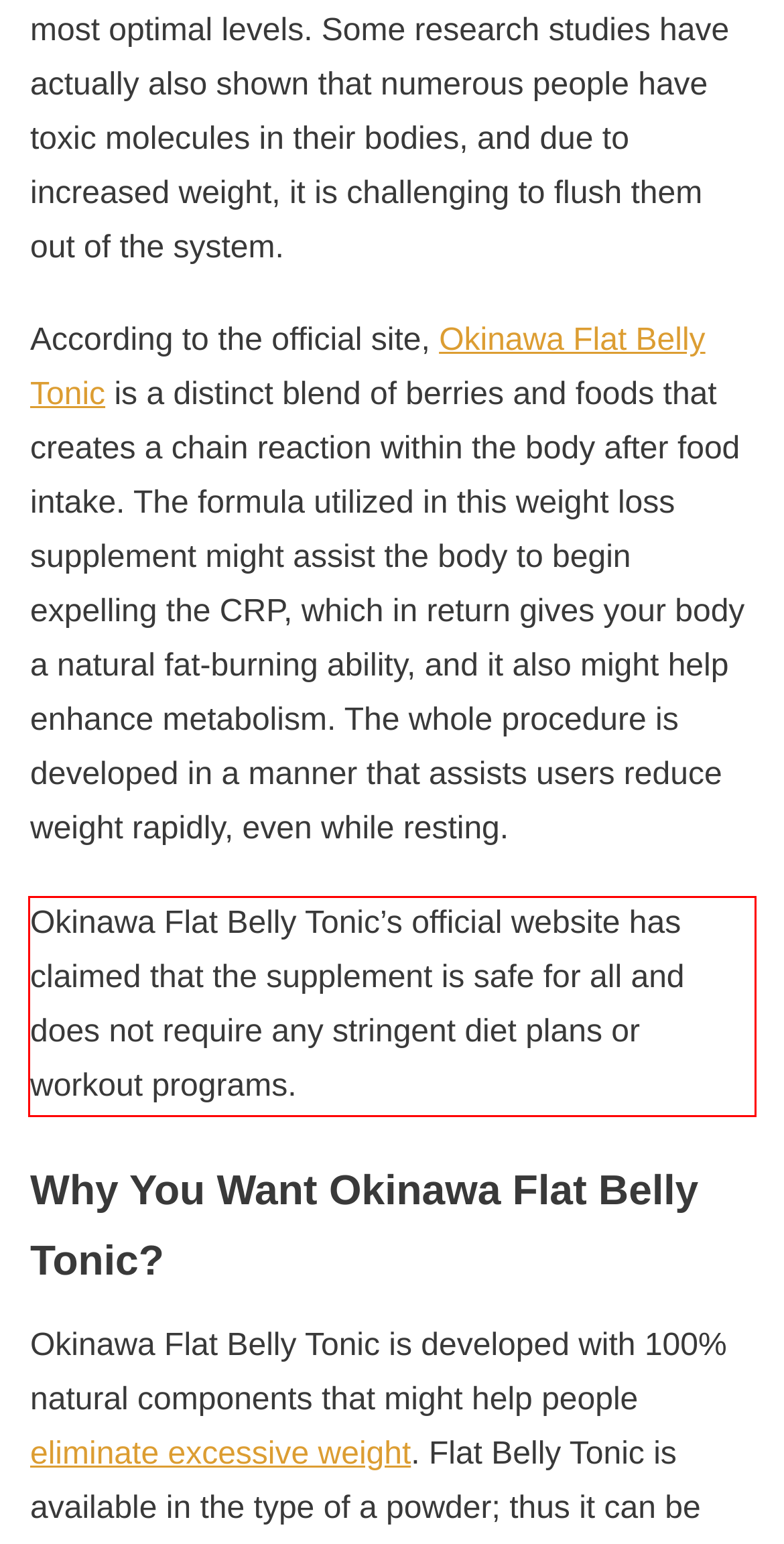With the provided screenshot of a webpage, locate the red bounding box and perform OCR to extract the text content inside it.

Okinawa Flat Belly Tonic’s official website has claimed that the supplement is safe for all and does not require any stringent diet plans or workout programs.